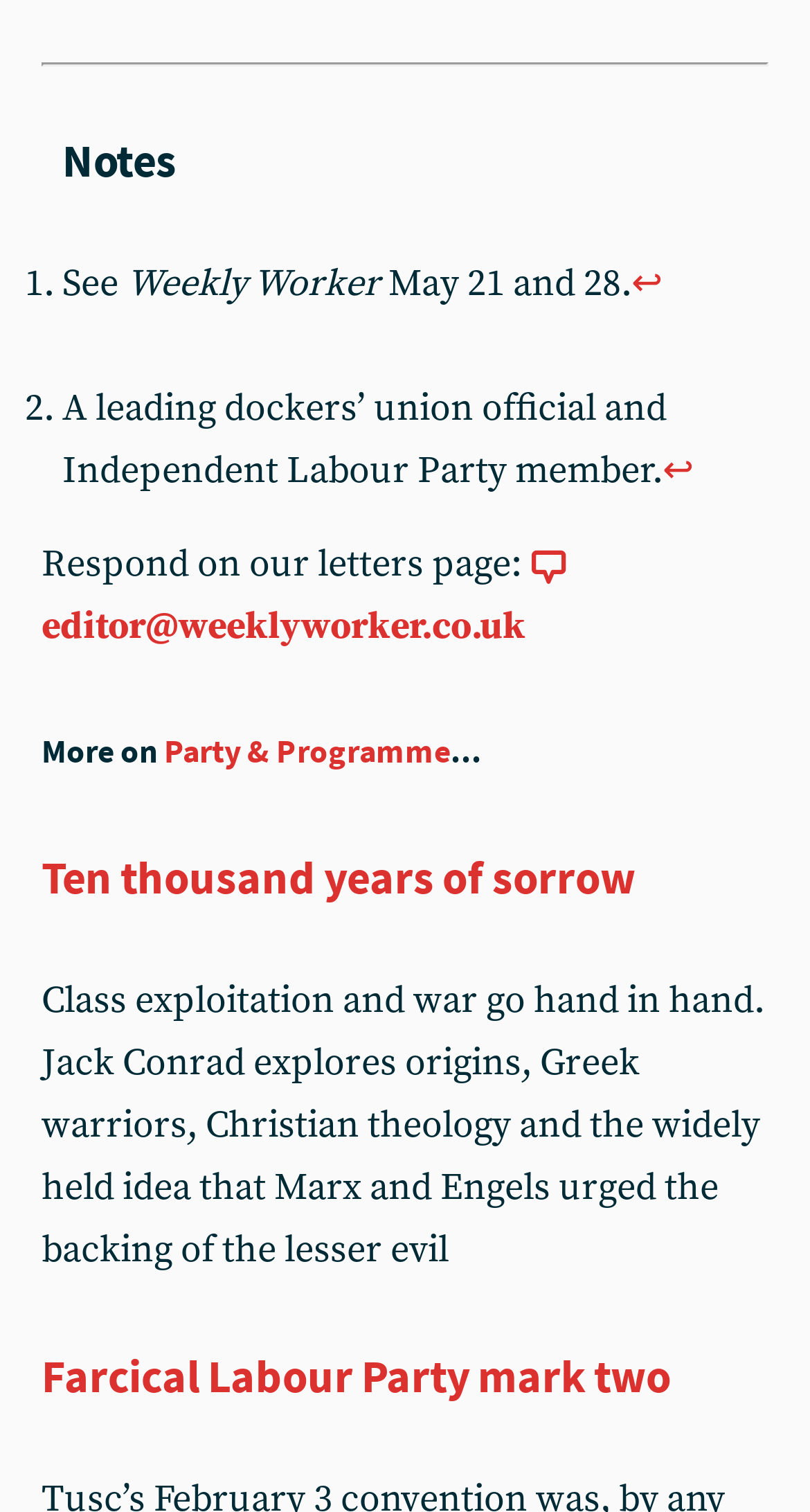Give the bounding box coordinates for this UI element: "Party & Programme". The coordinates should be four float numbers between 0 and 1, arranged as [left, top, right, bottom].

[0.203, 0.484, 0.556, 0.51]